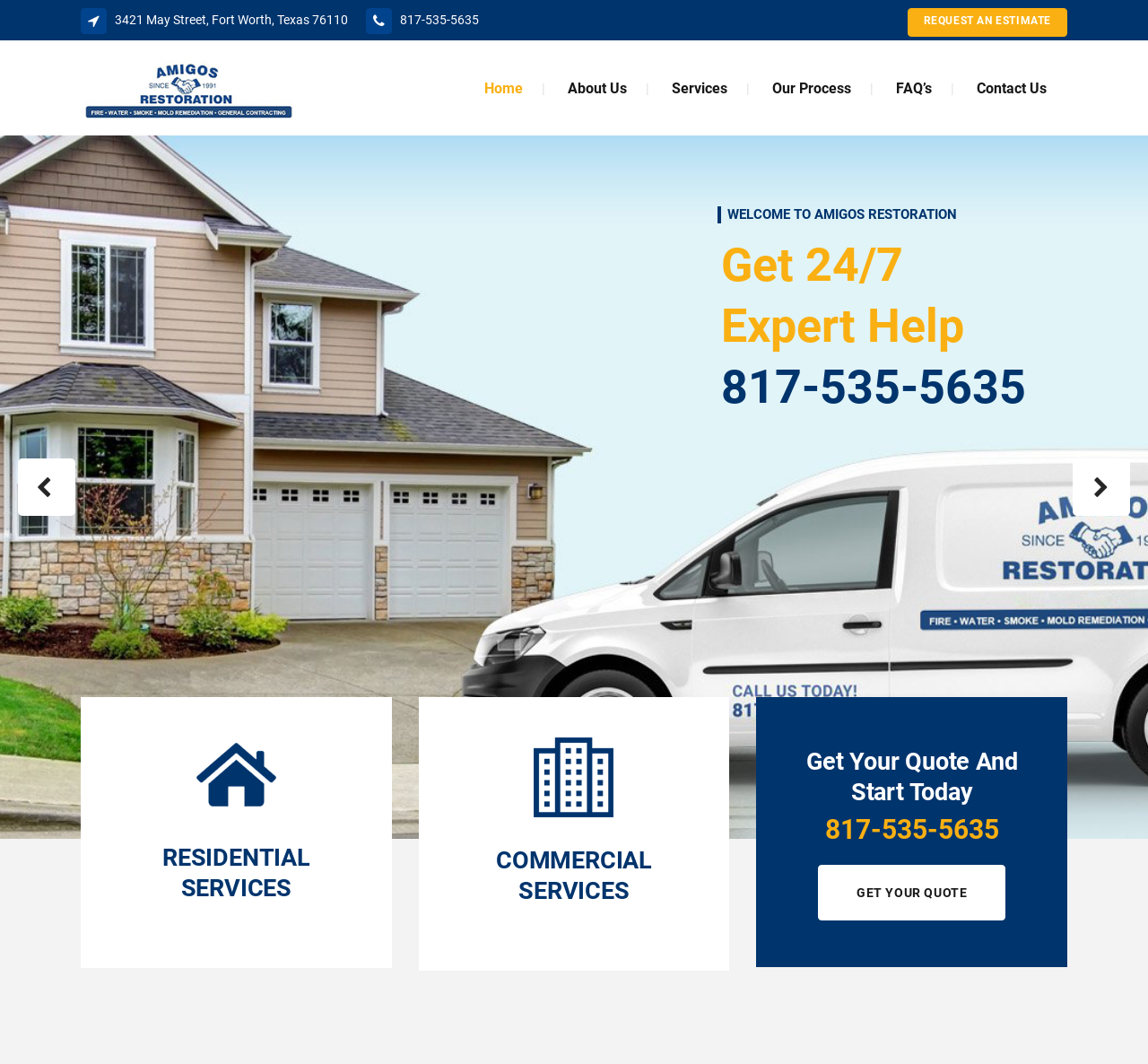Determine the coordinates of the bounding box for the clickable area needed to execute this instruction: "Read more about fire damage restoration".

[0.031, 0.402, 0.163, 0.454]